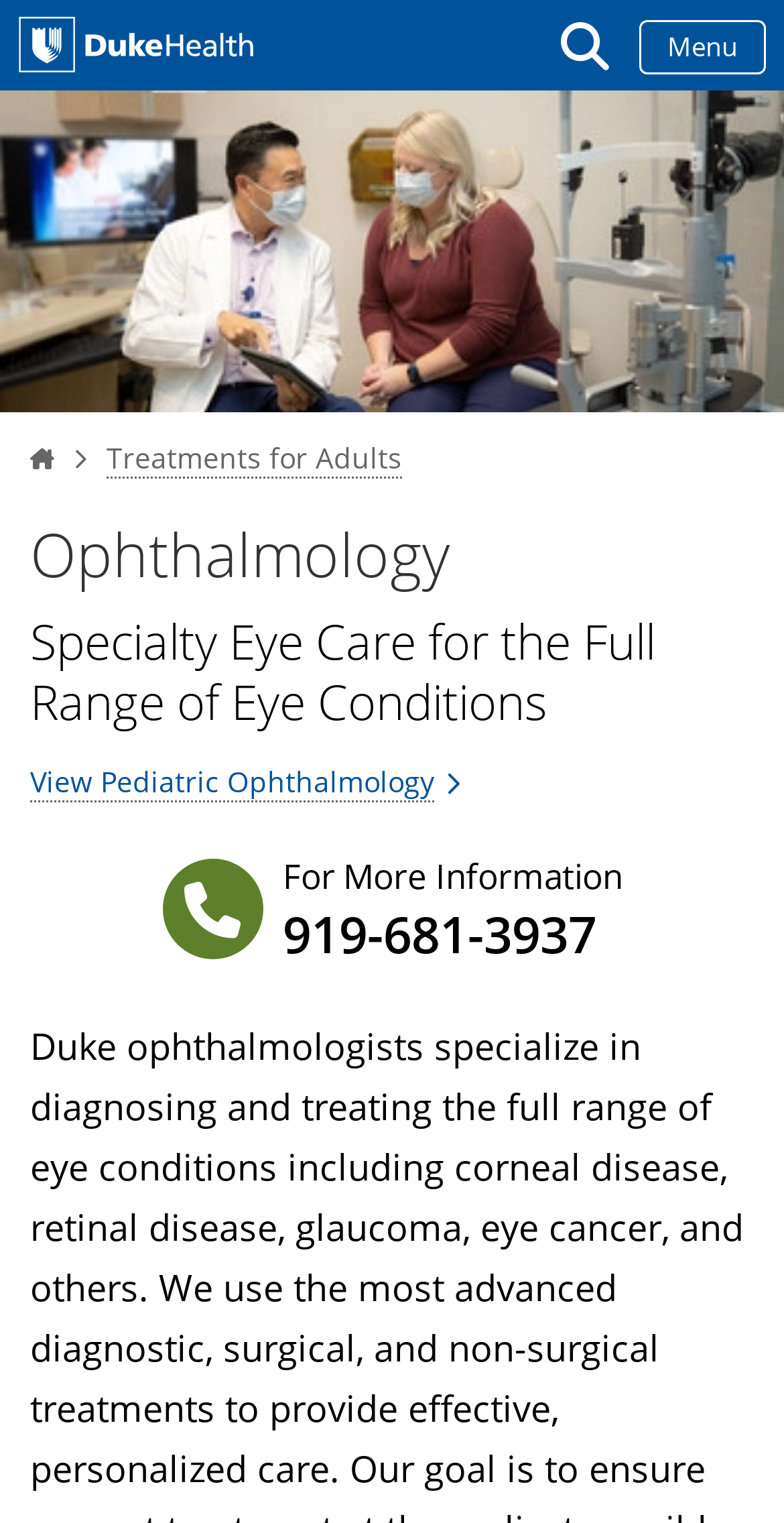What is the purpose of the 'Toggle mega menu' button?
Carefully analyze the image and provide a detailed answer to the question.

The 'Toggle mega menu' button has an 'expanded' property set to False, indicating that it is used to expand the menu when clicked.